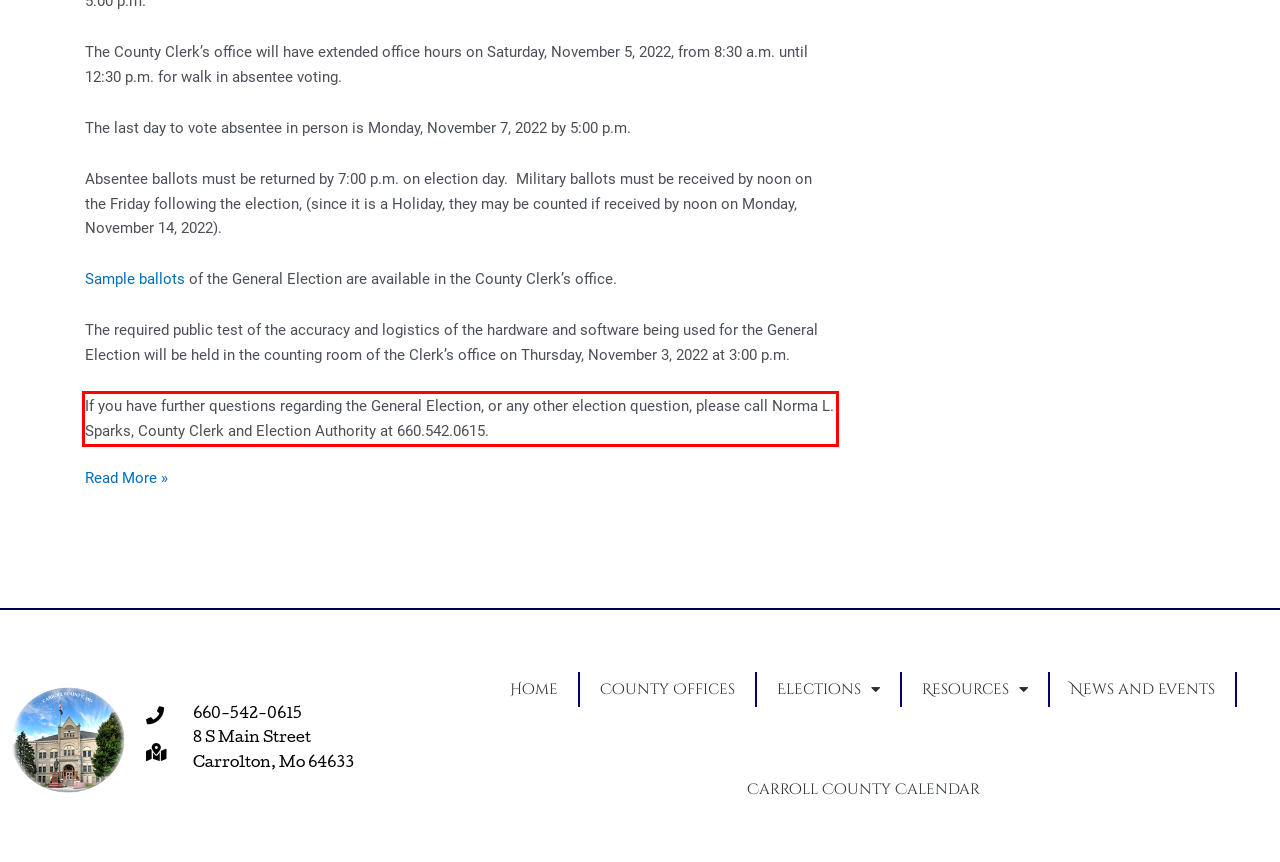Please analyze the screenshot of a webpage and extract the text content within the red bounding box using OCR.

If you have further questions regarding the General Election, or any other election question, please call Norma L. Sparks, County Clerk and Election Authority at 660.542.0615.